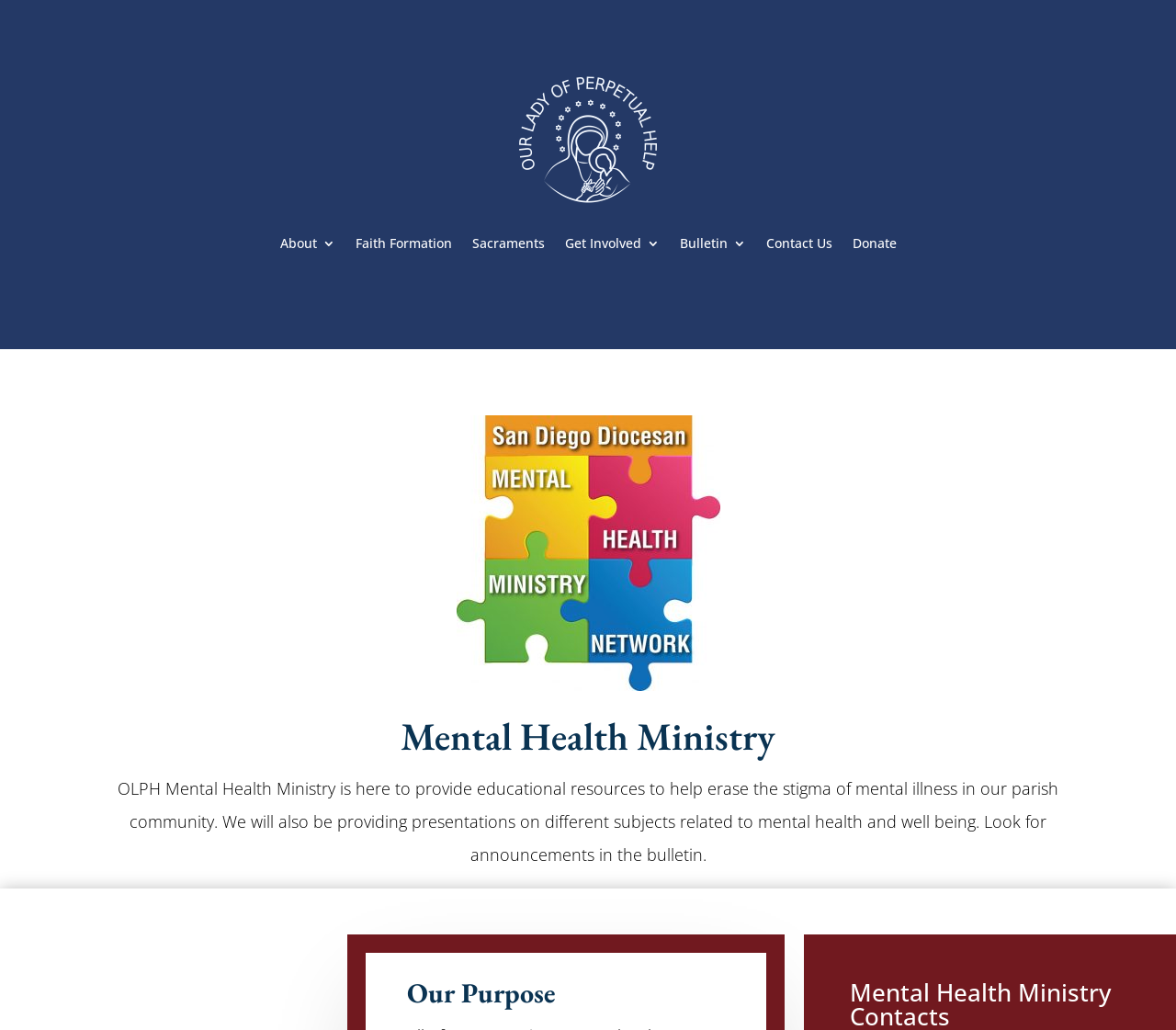Provide a single word or phrase to answer the given question: 
What is the location of the MHM Logo on the webpage?

Top center